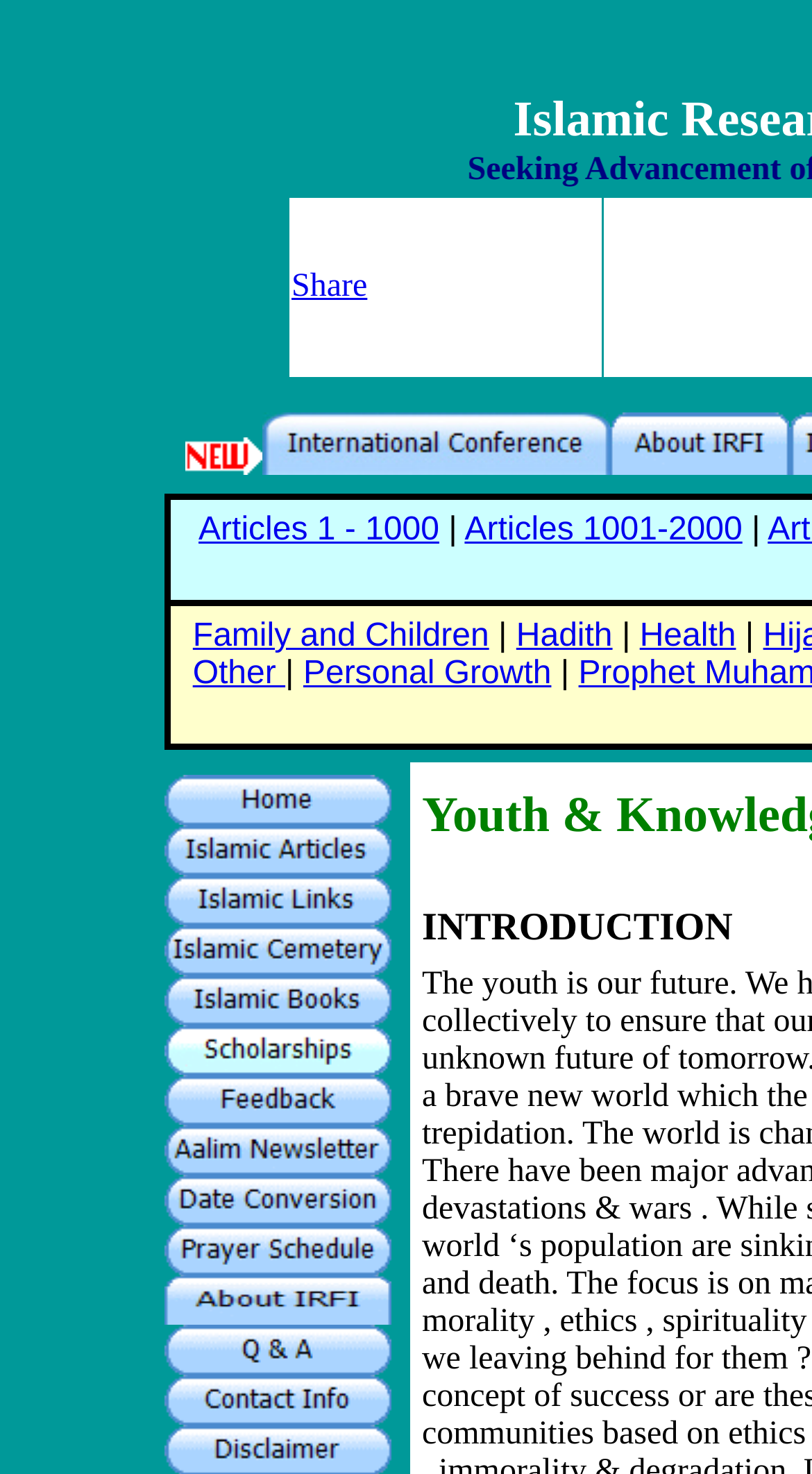Offer a comprehensive description of the webpage’s content and structure.

The webpage is an informative and educational site about Islam, featuring various resources and links related to the religion. At the top, there is a grid cell with a "Share" link and an "International Conference" link, accompanied by two images. To the right of these links, there is an "About IRFI" link with an image.

Below this section, there are several links categorized into different topics, including "Articles 1 - 1000", "Articles 1001-2000", "Family and Children", "Hadith", "Health", and "Other". These links are arranged horizontally, with a vertical separator line between each category.

On the left side of the page, there is a vertical menu with links to various sections, including "Home", "Islamic Articles", "Islamic Links", "Islamic Cemetery", "Islamic Books", "Women in Islam", "Feedback", "Aalim Newsletter", "Date Conversion", "Prayer Schedule", "Scholarships", "Q & A", and "Contact Info". Each link is accompanied by an image.

The overall layout of the webpage is organized, with clear categorization of links and resources. The use of images and icons adds visual appeal to the page.